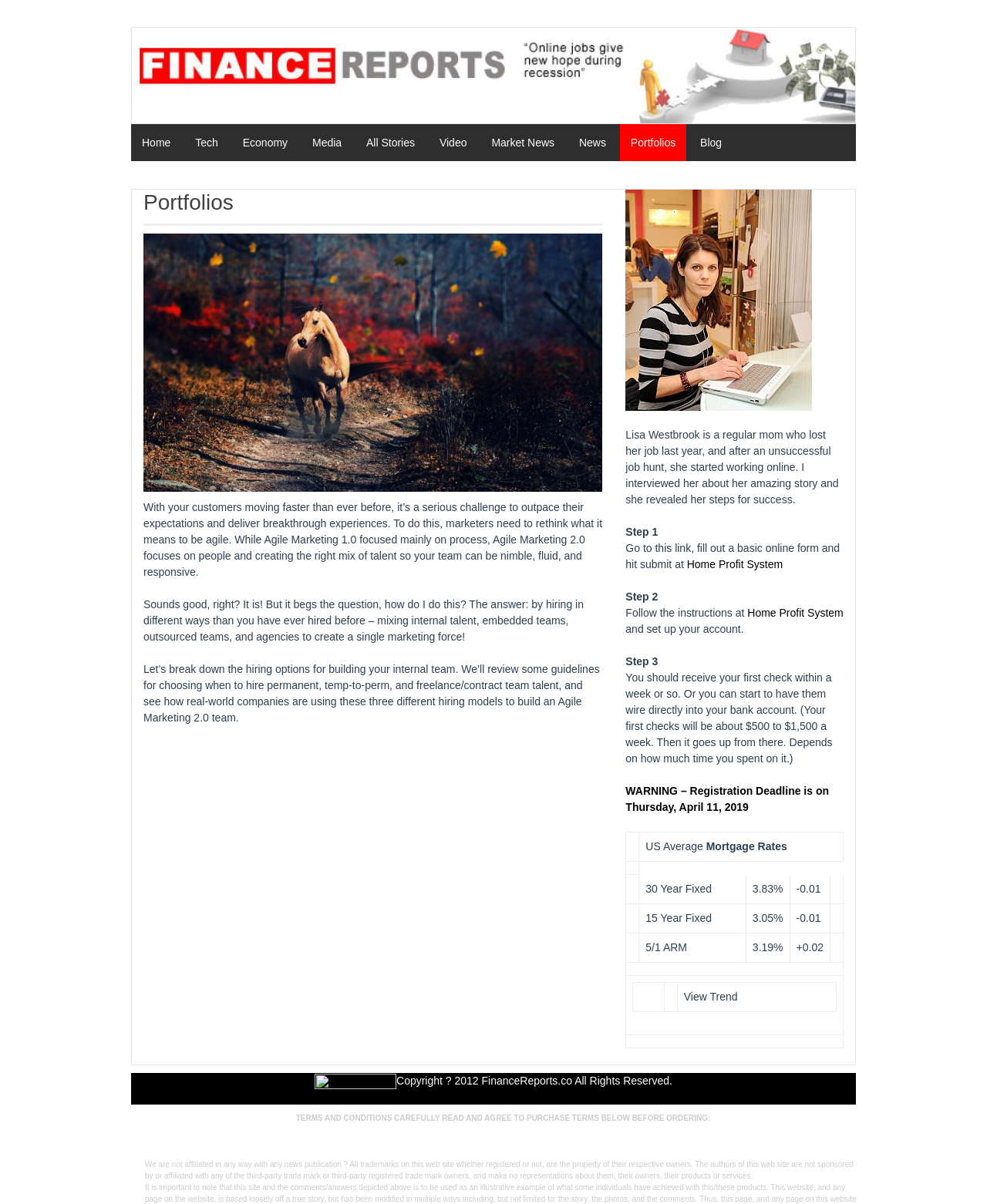Please identify the bounding box coordinates for the region that you need to click to follow this instruction: "Click on the 'Video' link".

[0.434, 0.103, 0.484, 0.134]